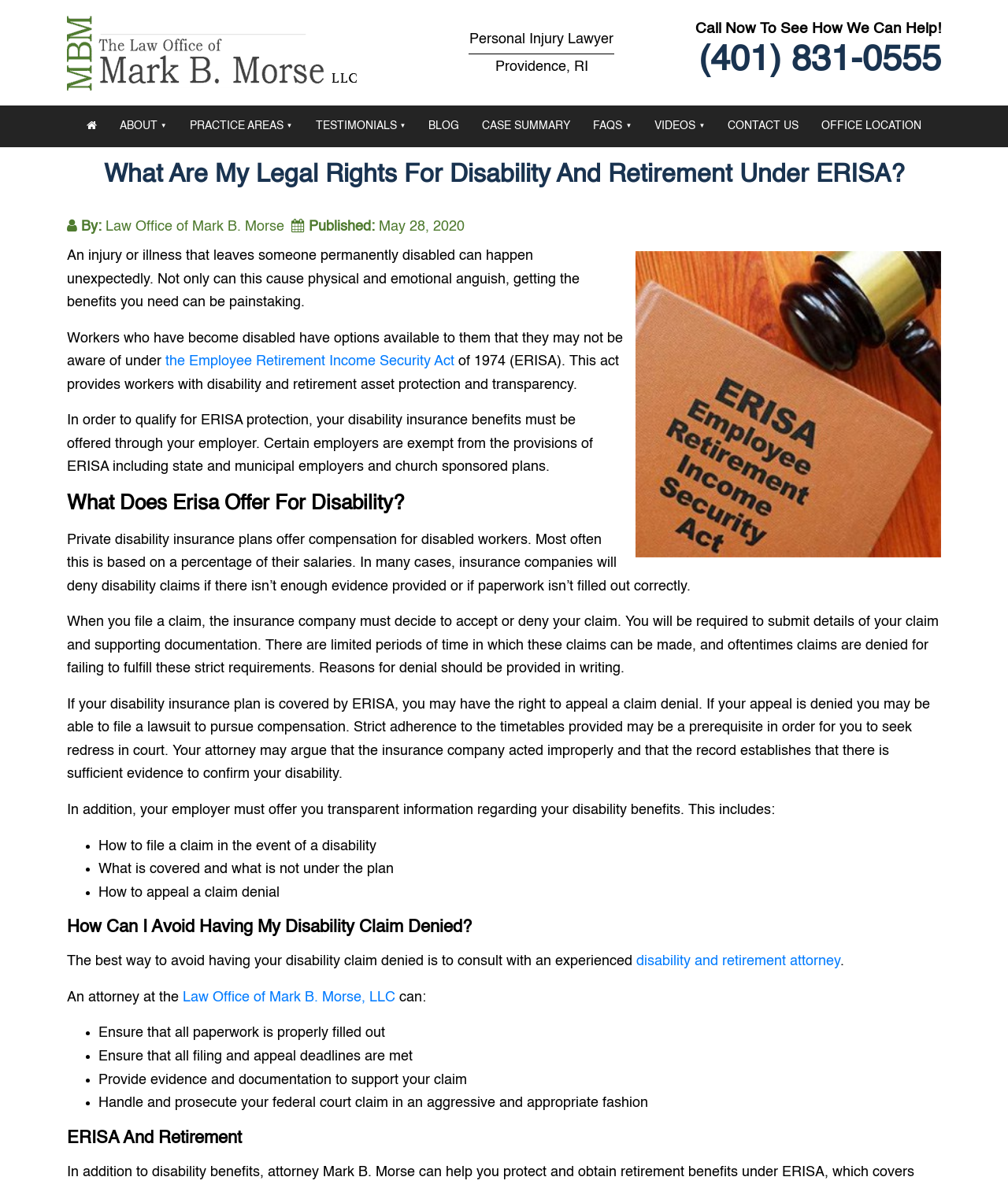Determine the bounding box coordinates of the UI element described by: "disability and retirement attorney".

[0.631, 0.803, 0.834, 0.815]